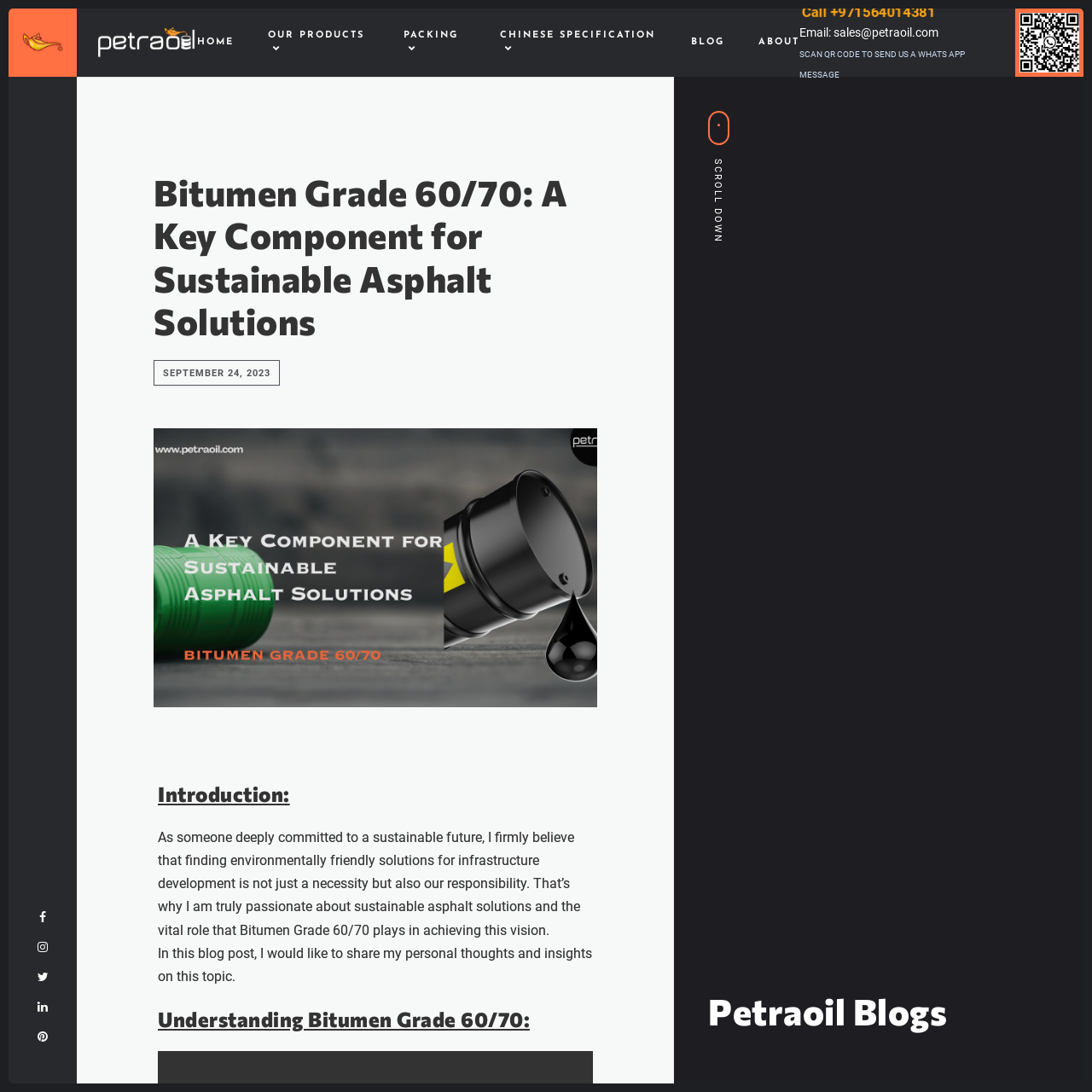Can you locate the main headline on this webpage and provide its text content?

Bitumen Grade 60/70: A Key Component for Sustainable Asphalt Solutions